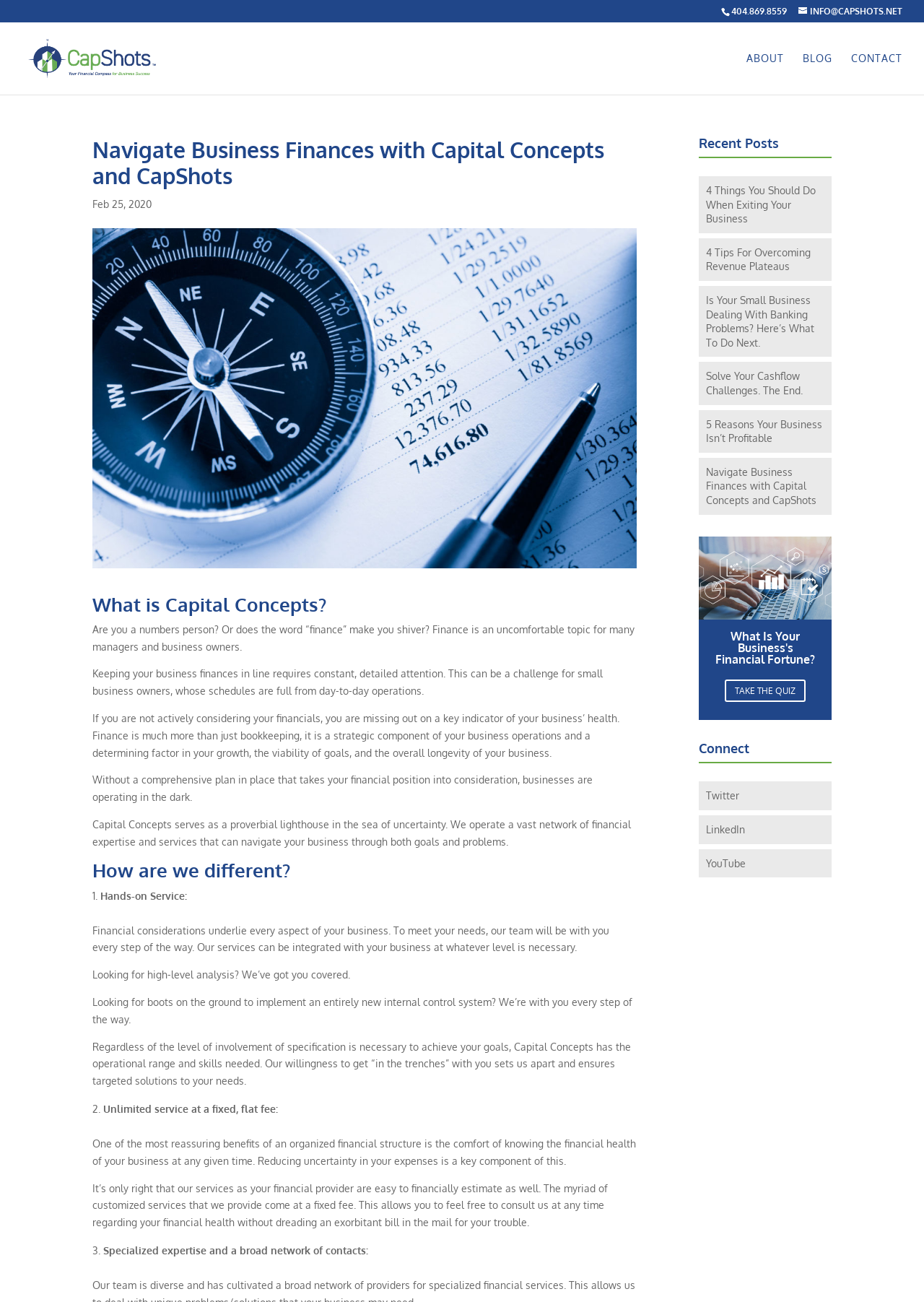Answer in one word or a short phrase: 
What is the phone number displayed on the webpage?

404.869.8559